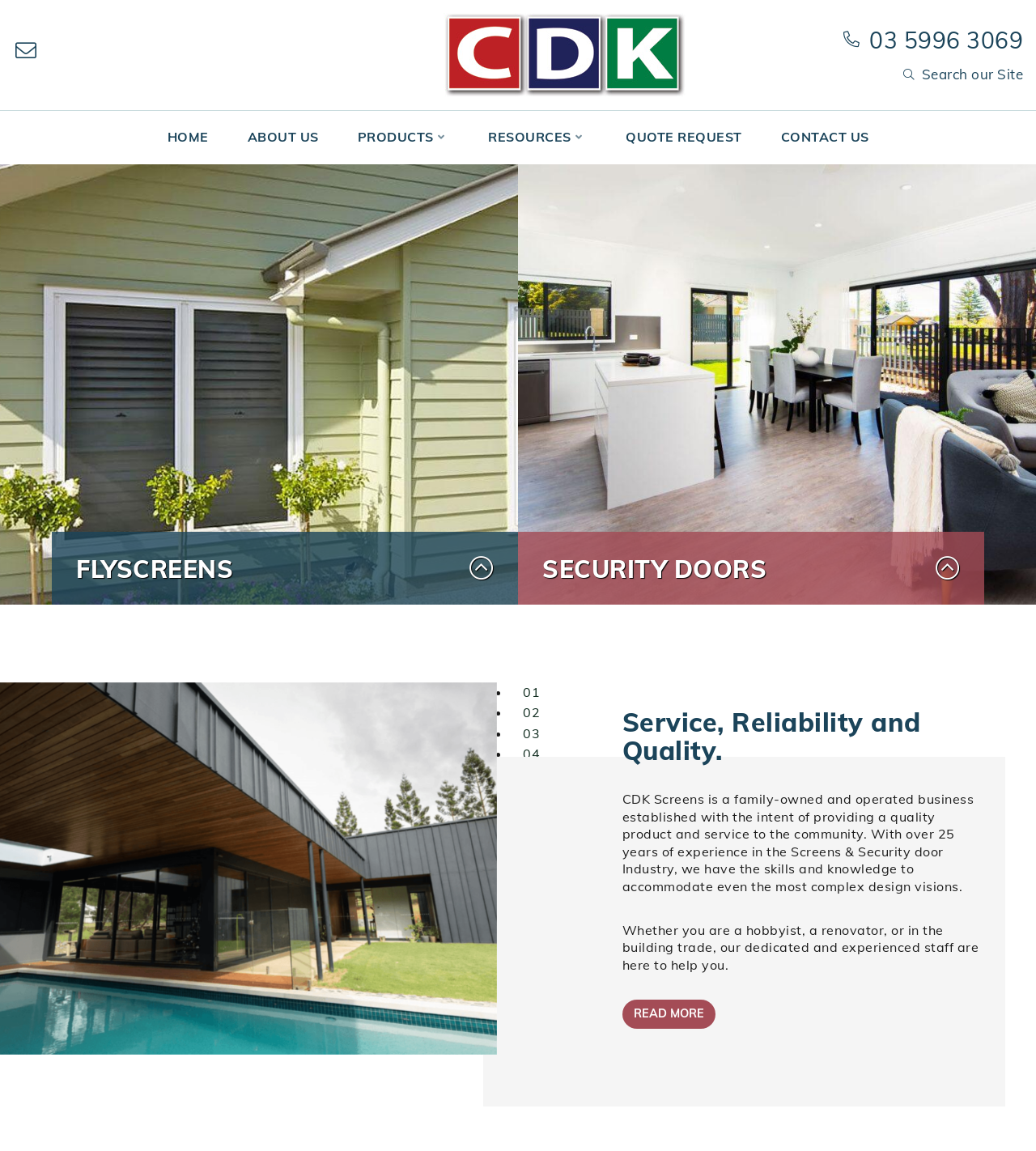Predict the bounding box coordinates of the UI element that matches this description: "04". The coordinates should be in the format [left, top, right, bottom] with each value between 0 and 1.

[0.505, 0.648, 0.521, 0.662]